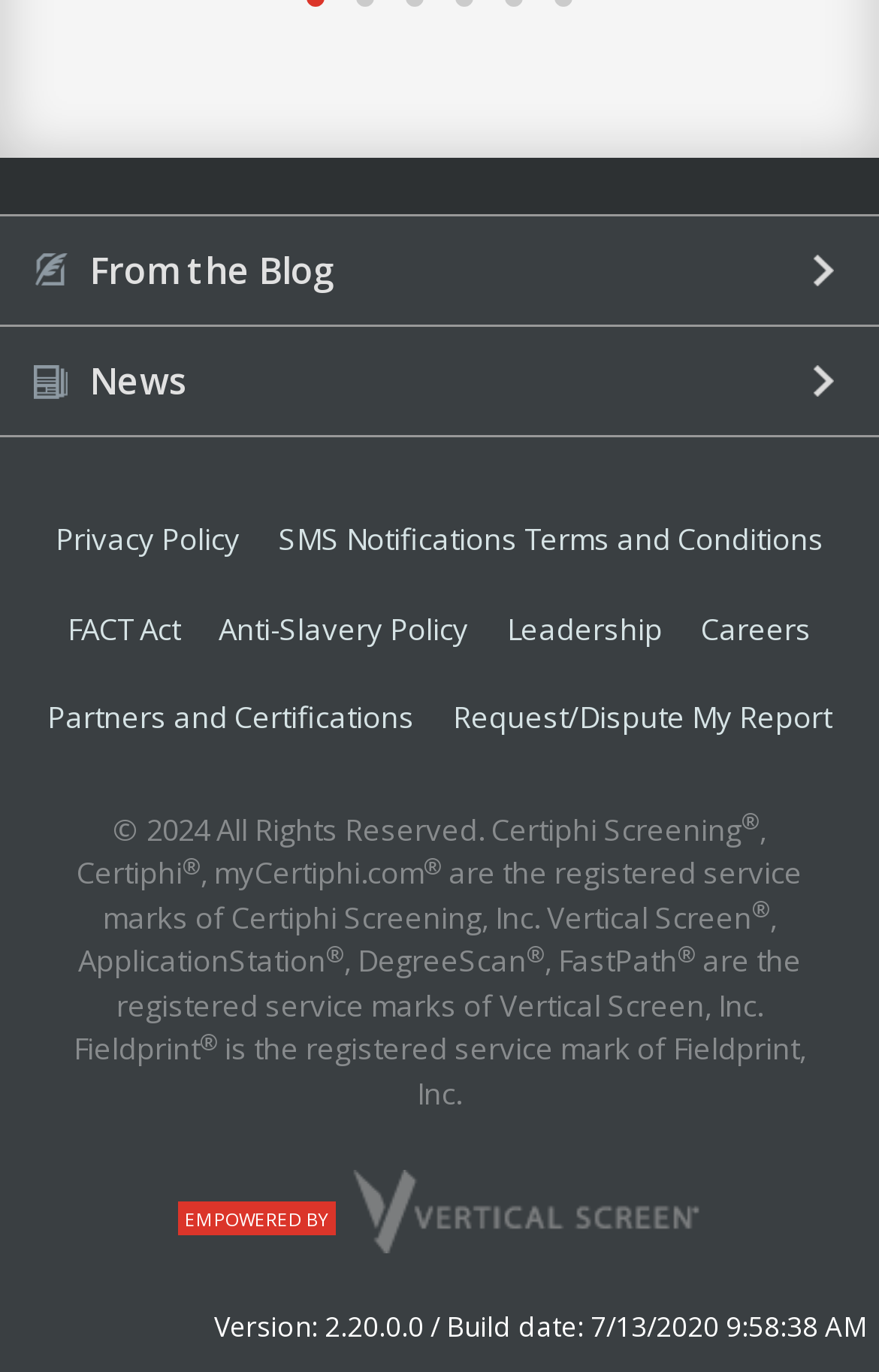Please specify the bounding box coordinates of the element that should be clicked to execute the given instruction: 'Explore the National Woodie Club (NWC) USA'. Ensure the coordinates are four float numbers between 0 and 1, expressed as [left, top, right, bottom].

None